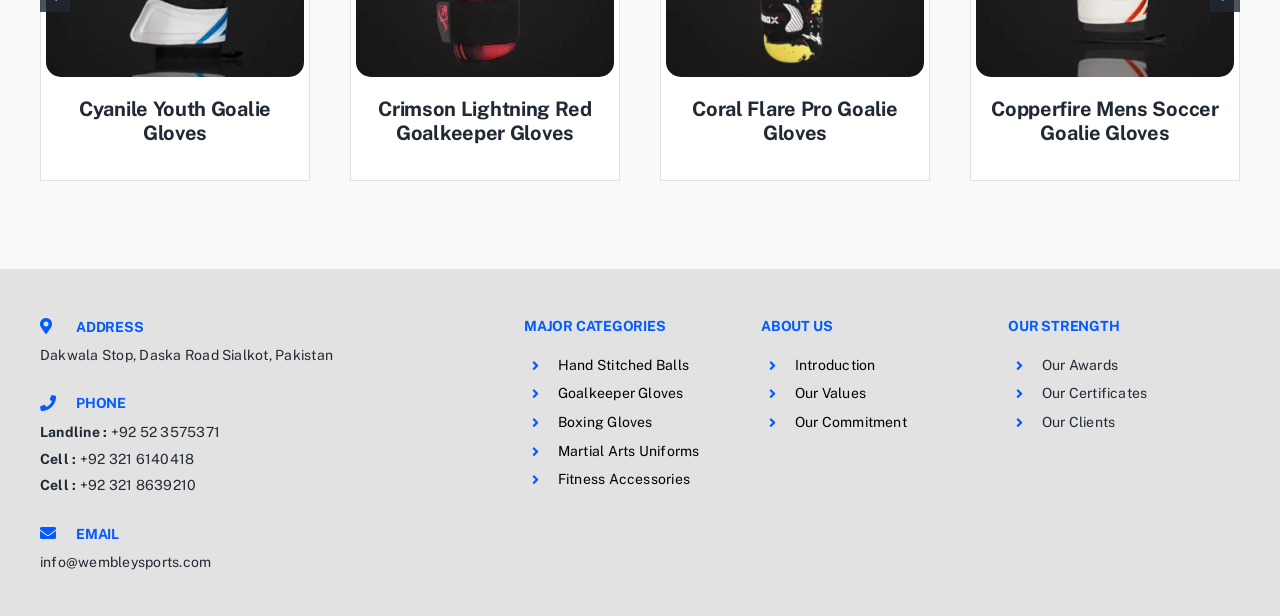What is the phone number?
Refer to the image and provide a detailed answer to the question.

I found the phone number by looking at the 'PHONE' section, where it says 'Landline :' followed by the number '+92 52 3575371'.